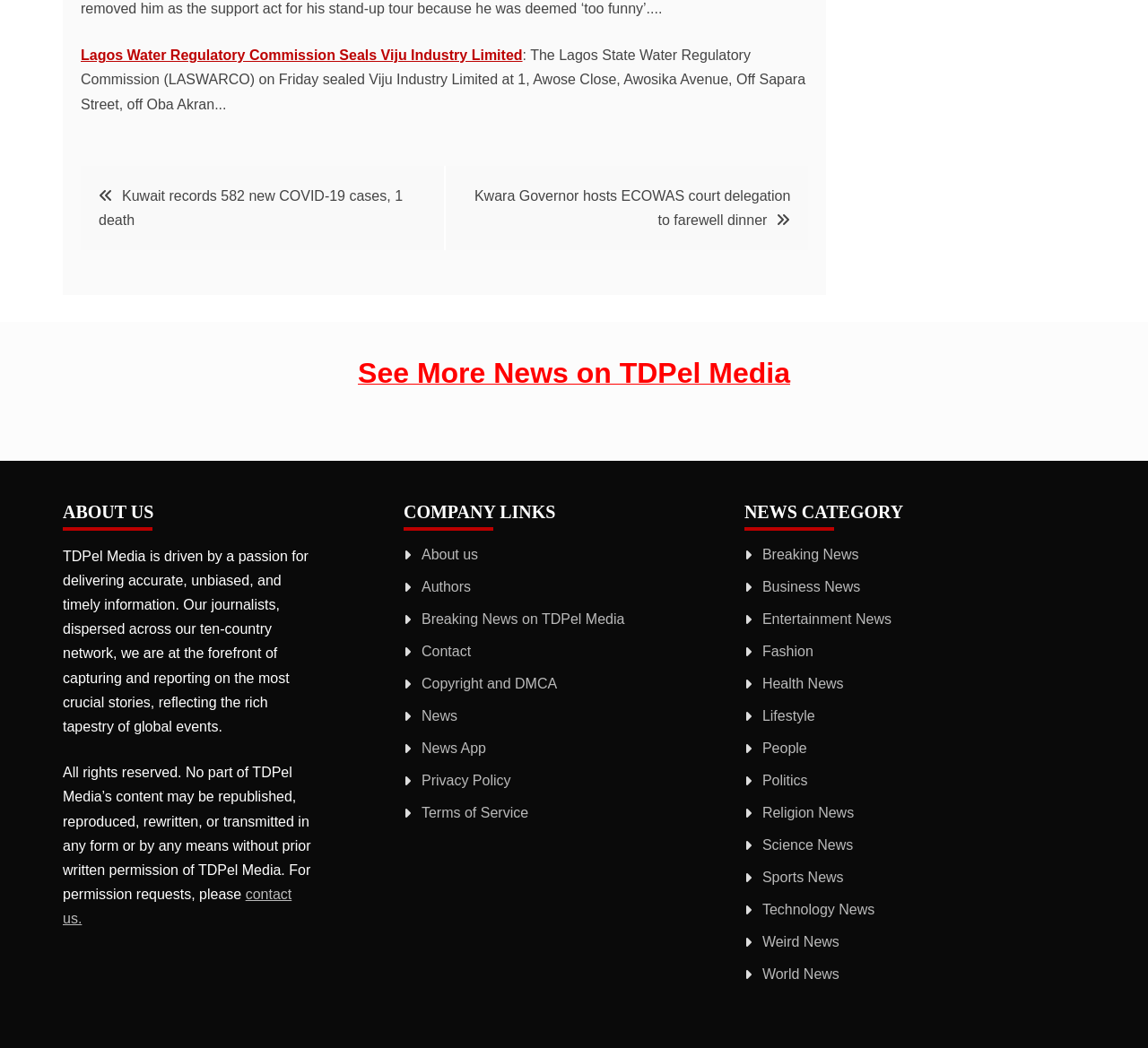Determine the bounding box coordinates for the region that must be clicked to execute the following instruction: "Contact us".

[0.055, 0.846, 0.254, 0.884]